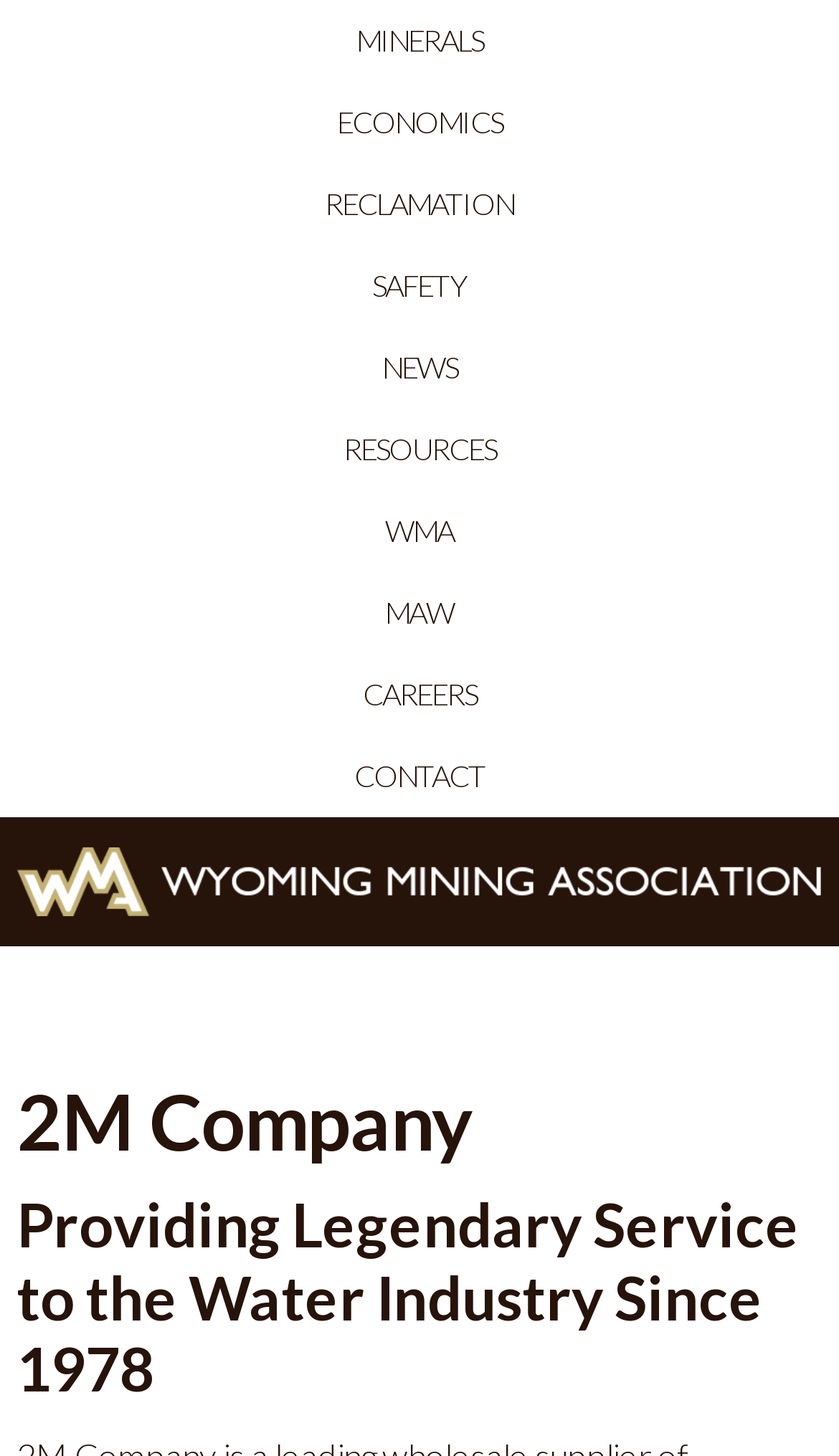Show the bounding box coordinates of the region that should be clicked to follow the instruction: "Contact 2M Company."

[0.0, 0.505, 1.0, 0.561]